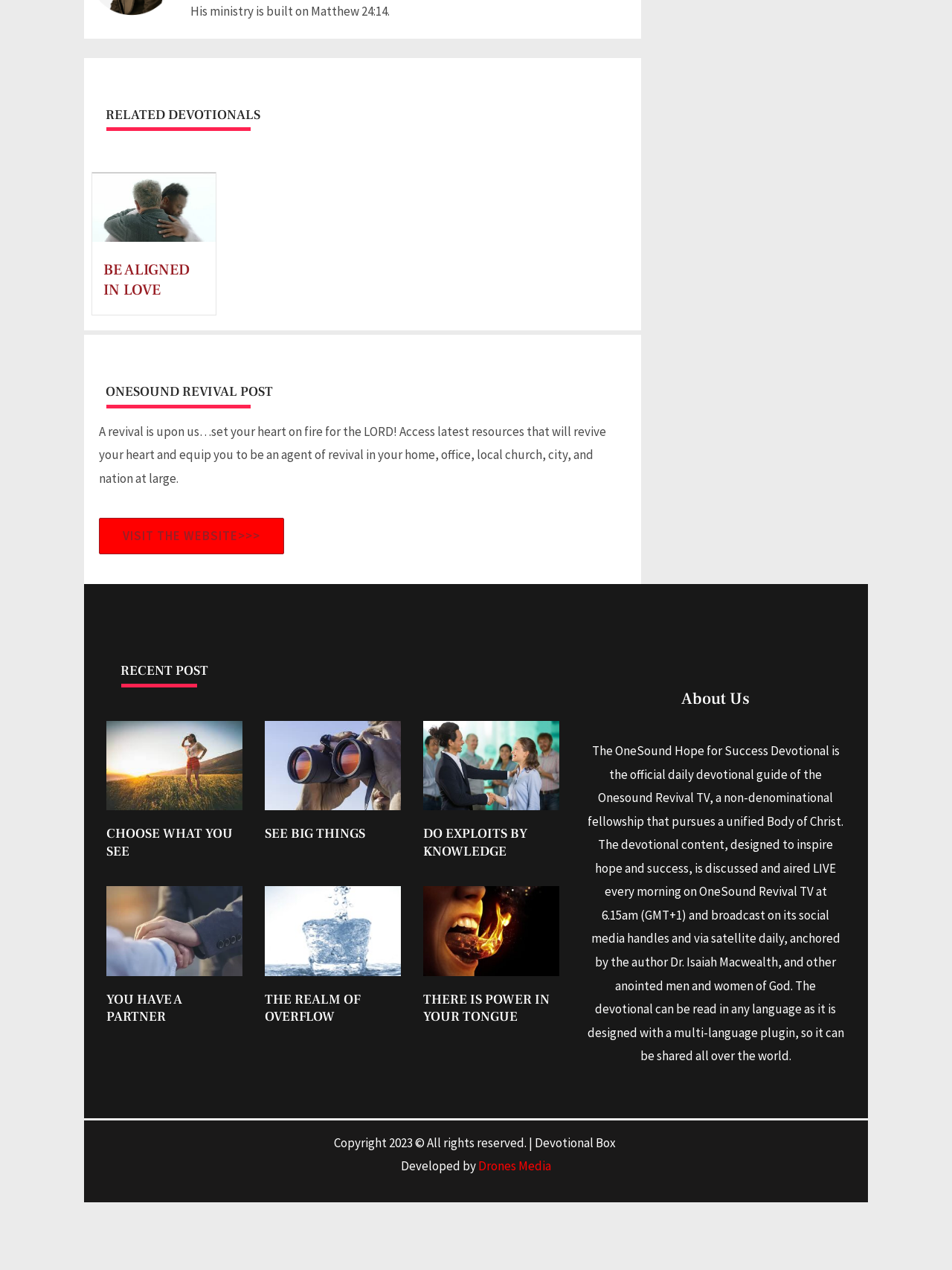Find the bounding box coordinates of the element I should click to carry out the following instruction: "Read BE ALIGNED IN LOVE".

[0.109, 0.205, 0.2, 0.236]